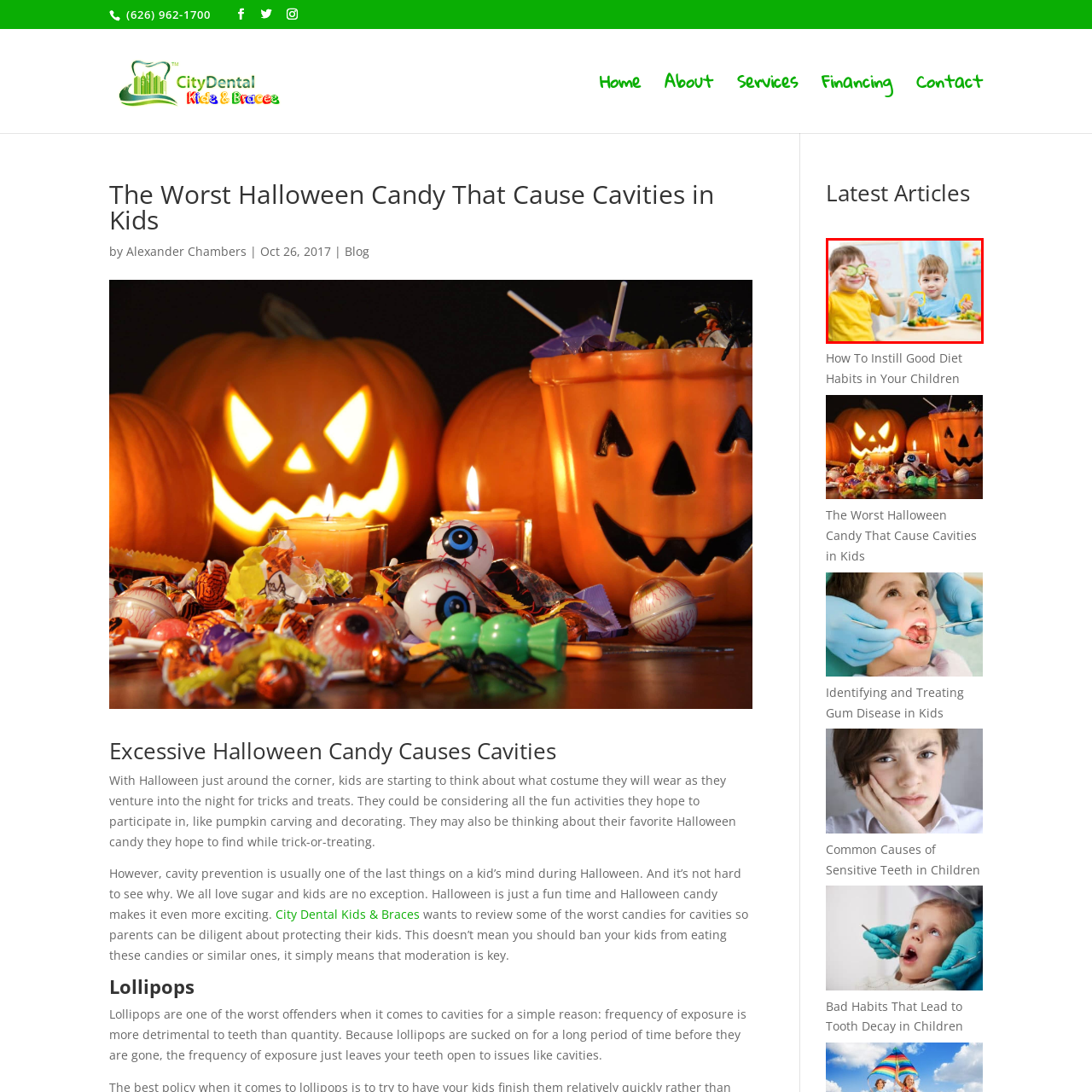Check the content in the red bounding box and reply to the question using a single word or phrase:
What type of light is filtering through the window?

Soft natural light